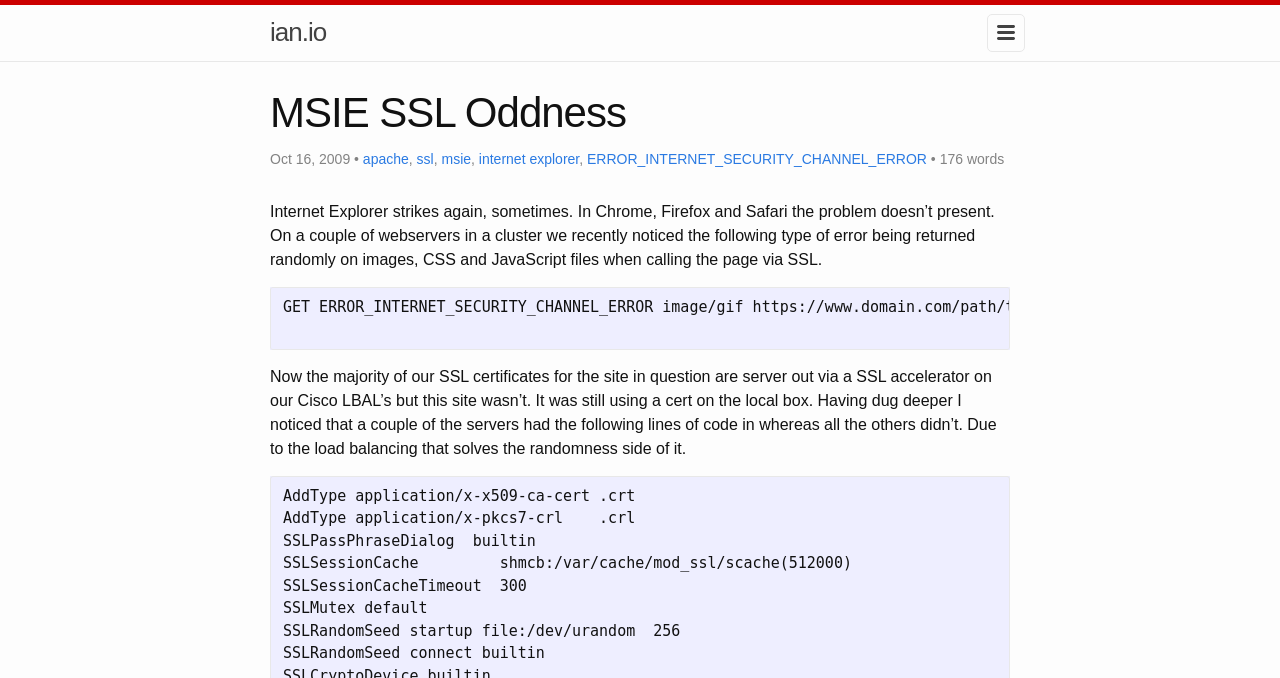With reference to the screenshot, provide a detailed response to the question below:
What is the type of file mentioned in the webpage?

The type of file is mentioned in the static text element, which is a child of the header element, and it is 'image/gif'.